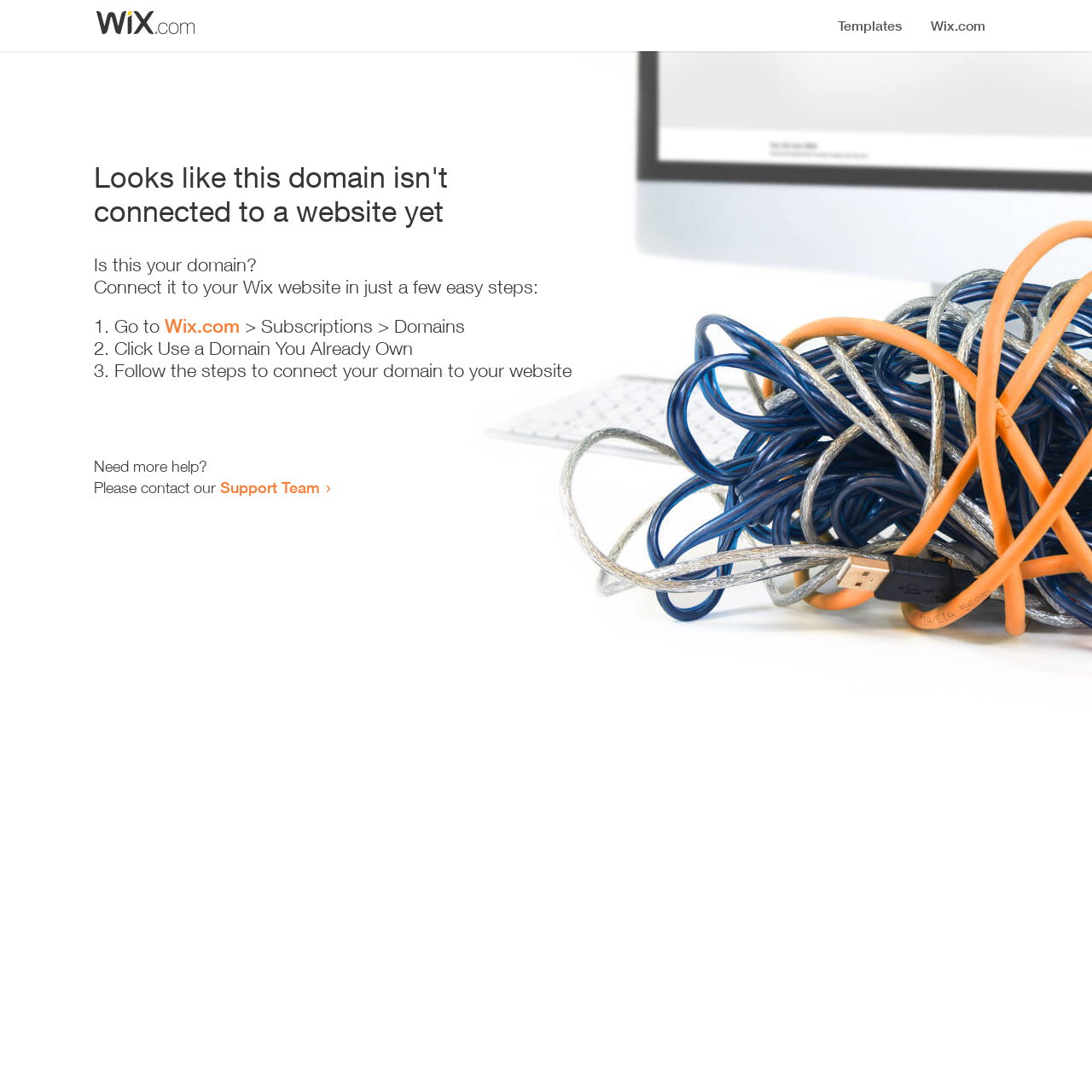Respond to the question with just a single word or phrase: 
Who to contact for more help?

Support Team